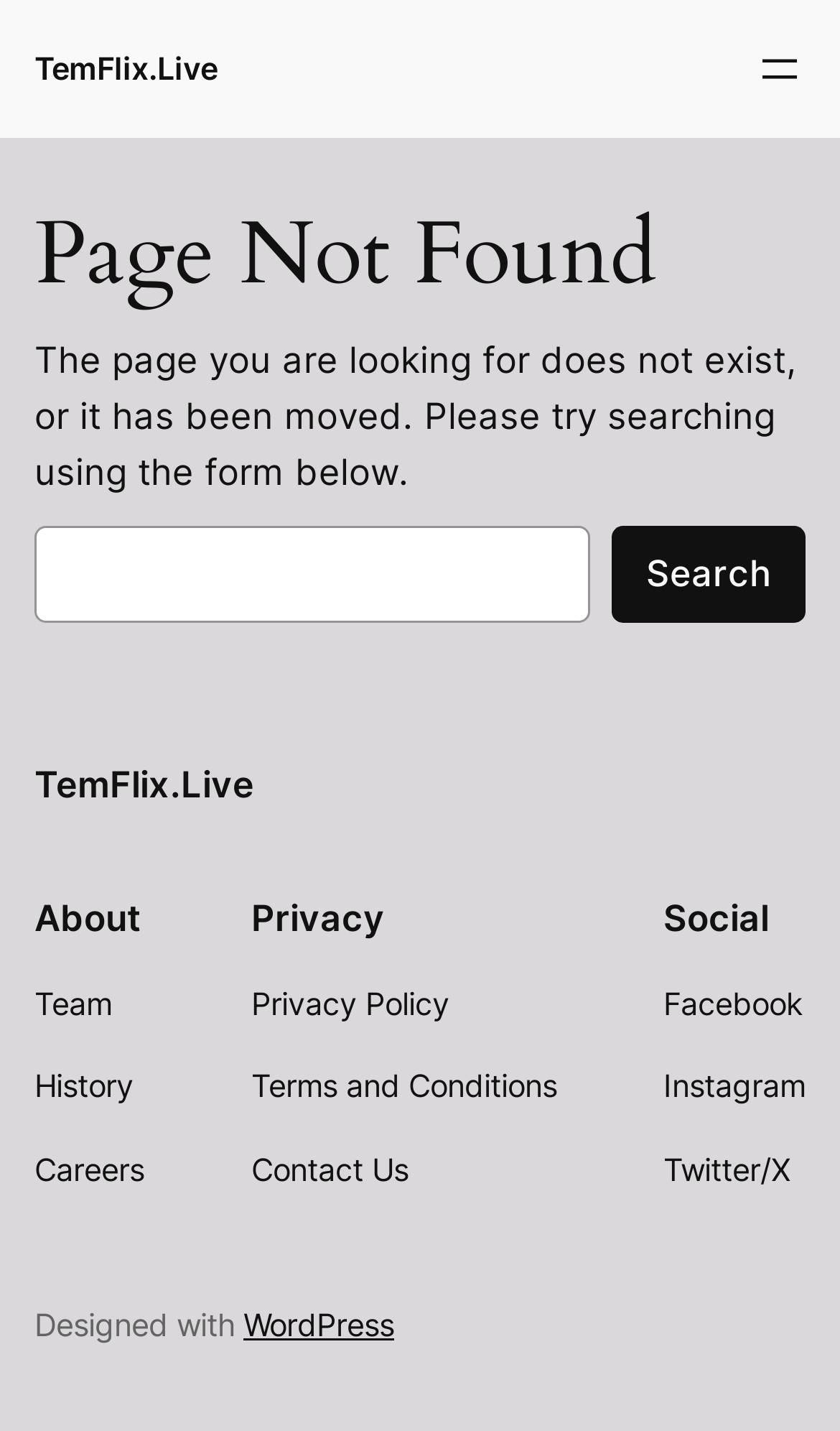Determine the bounding box coordinates of the element's region needed to click to follow the instruction: "Visit Facebook". Provide these coordinates as four float numbers between 0 and 1, formatted as [left, top, right, bottom].

[0.79, 0.685, 0.956, 0.719]